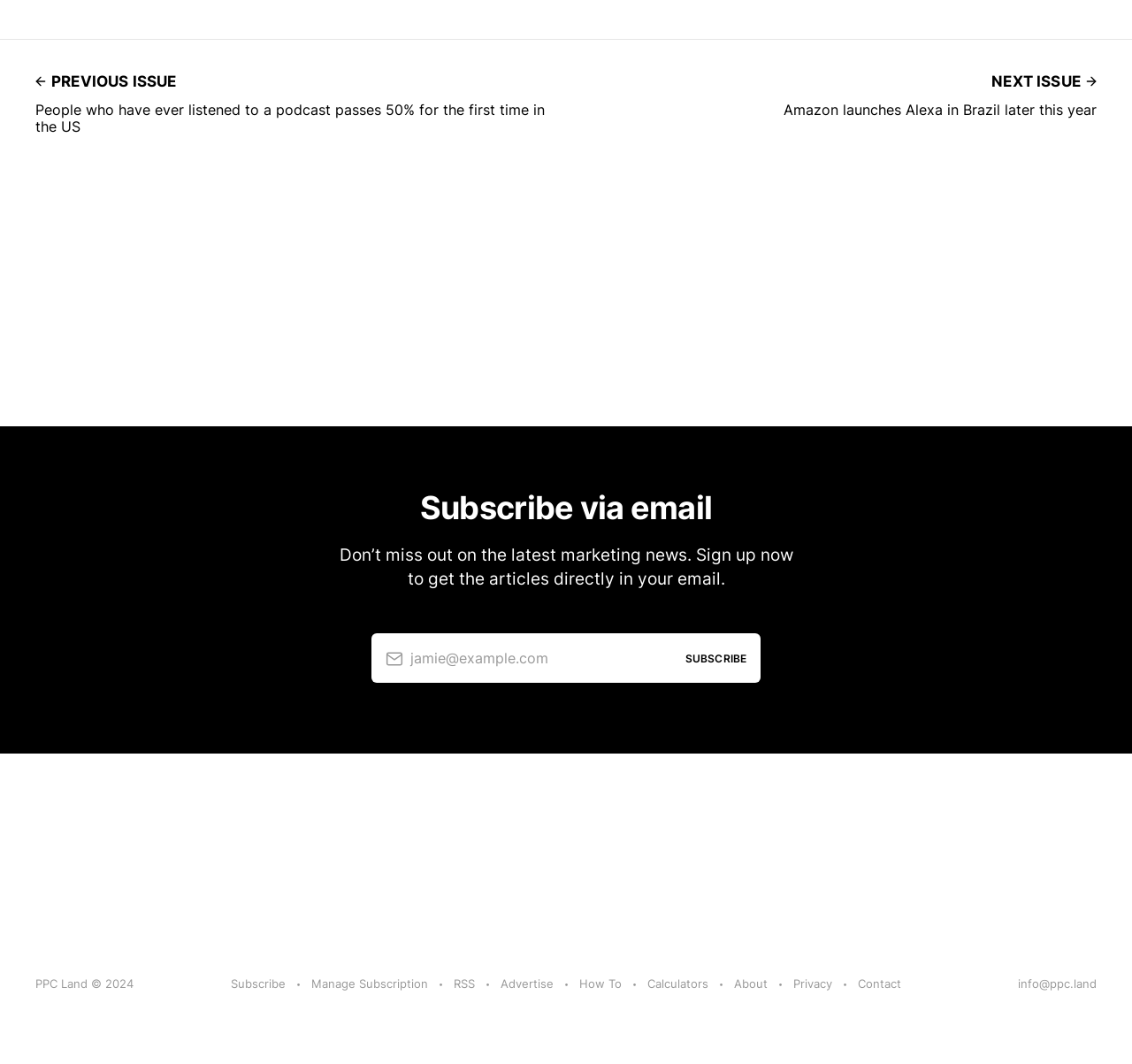Locate the bounding box coordinates of the segment that needs to be clicked to meet this instruction: "Read the previous issue".

[0.031, 0.064, 0.481, 0.126]